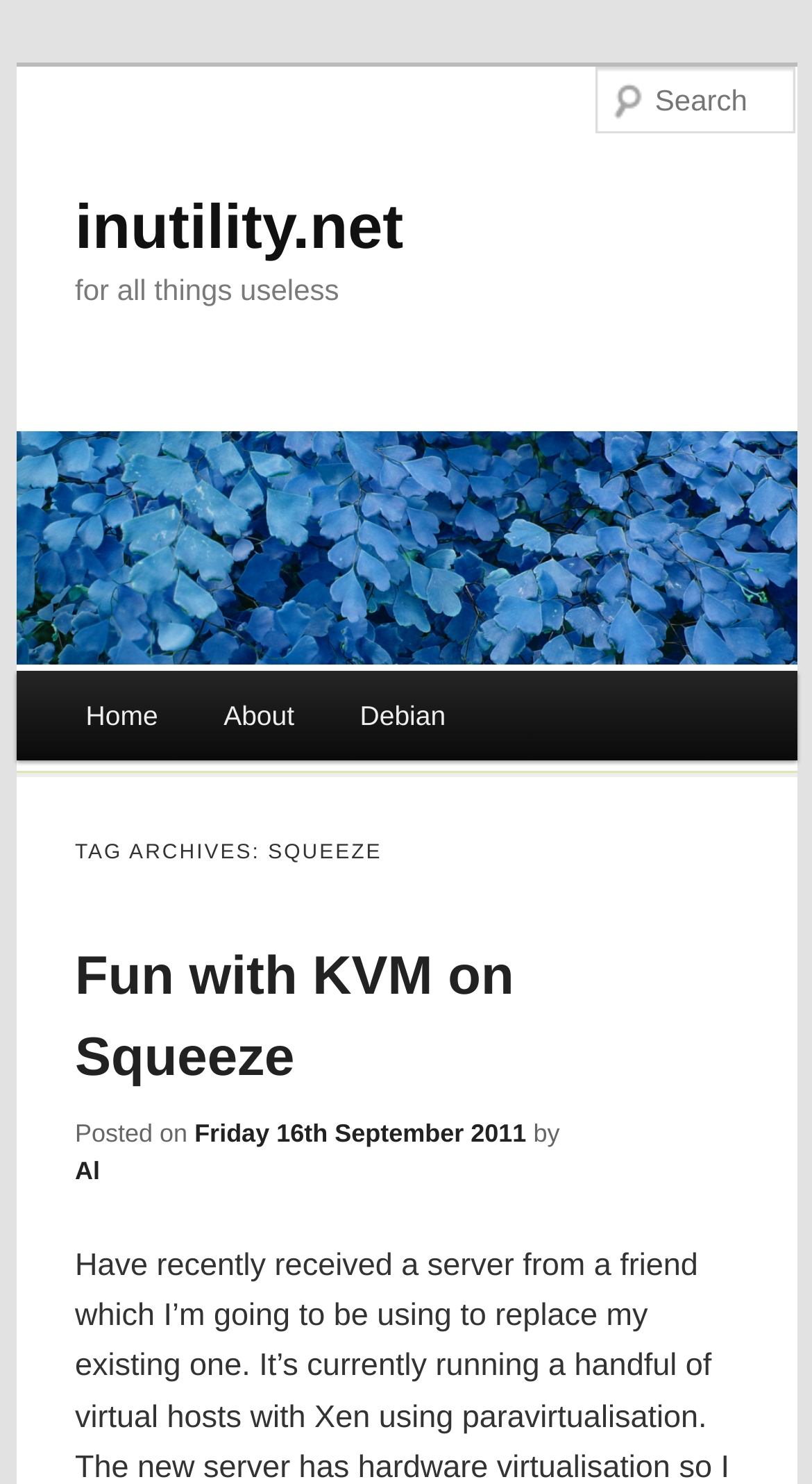Given the element description, predict the bounding box coordinates in the format (top-left x, top-left y, bottom-right x, bottom-right y). Make sure all values are between 0 and 1. Here is the element description: Global Warming Science

None